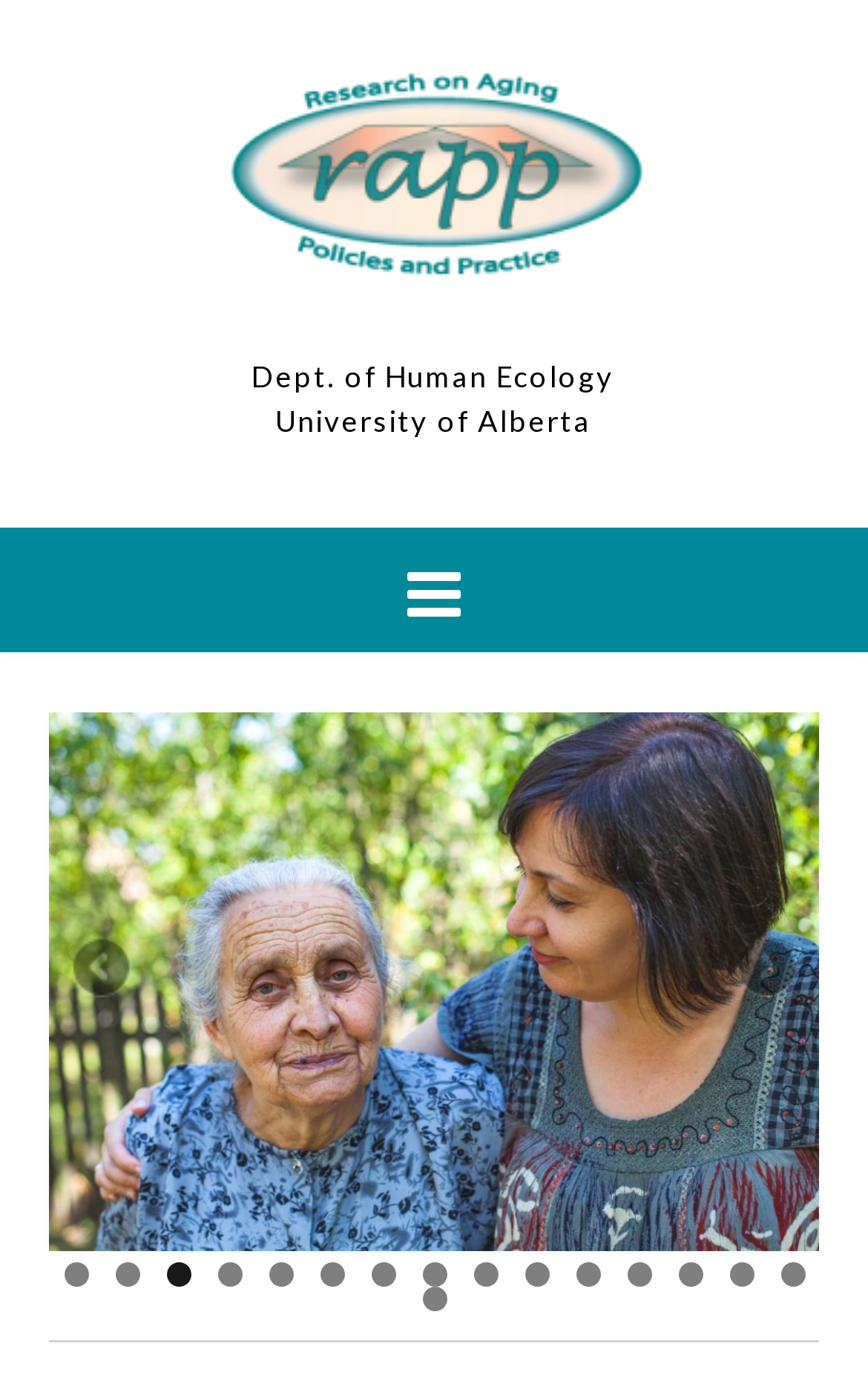Please identify the bounding box coordinates of where to click in order to follow the instruction: "View slide 1 of 16".

[0.073, 0.917, 0.101, 0.934]